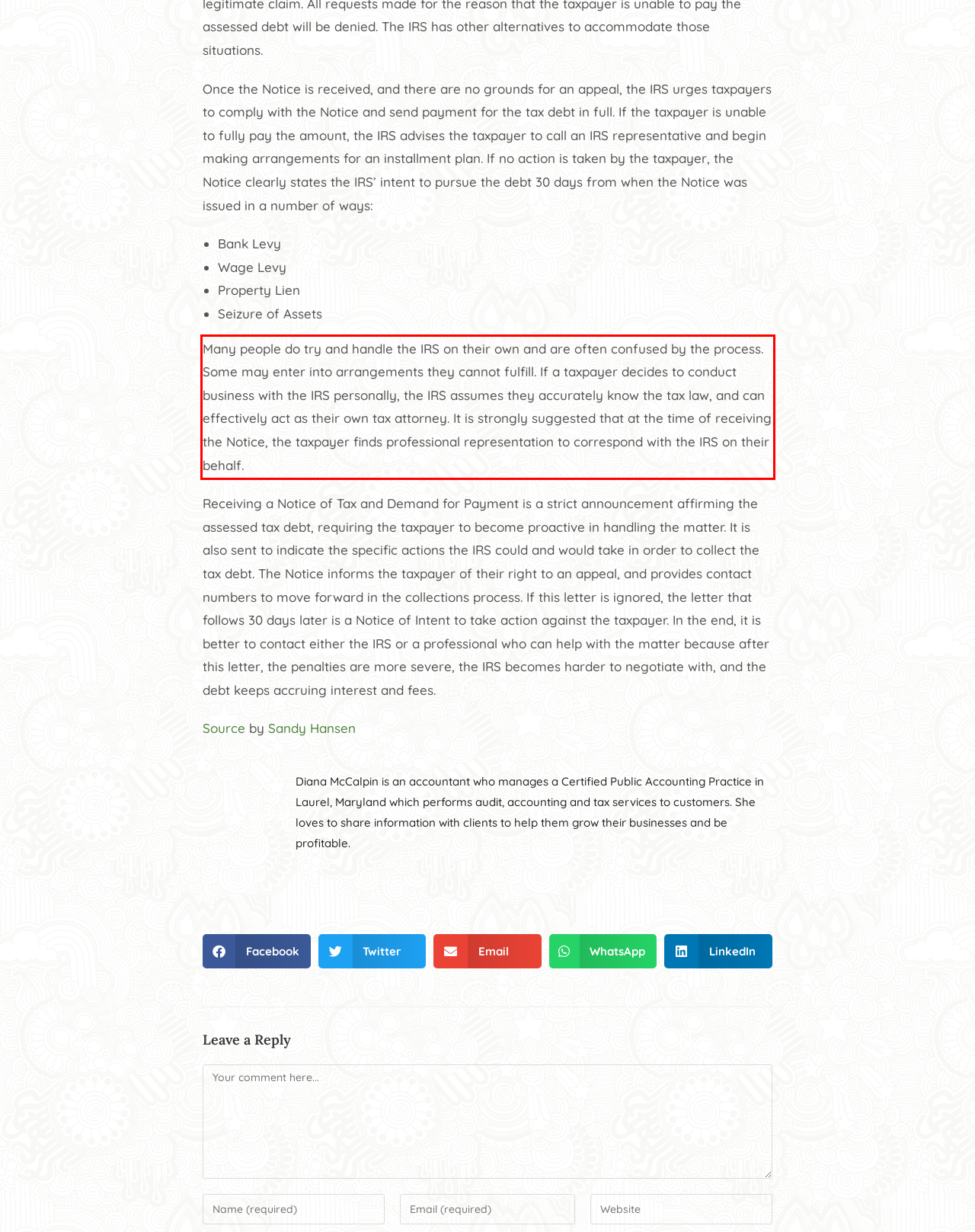Using OCR, extract the text content found within the red bounding box in the given webpage screenshot.

Many people do try and handle the IRS on their own and are often confused by the process. Some may enter into arrangements they cannot fulfill. If a taxpayer decides to conduct business with the IRS personally, the IRS assumes they accurately know the tax law, and can effectively act as their own tax attorney. It is strongly suggested that at the time of receiving the Notice, the taxpayer finds professional representation to correspond with the IRS on their behalf.